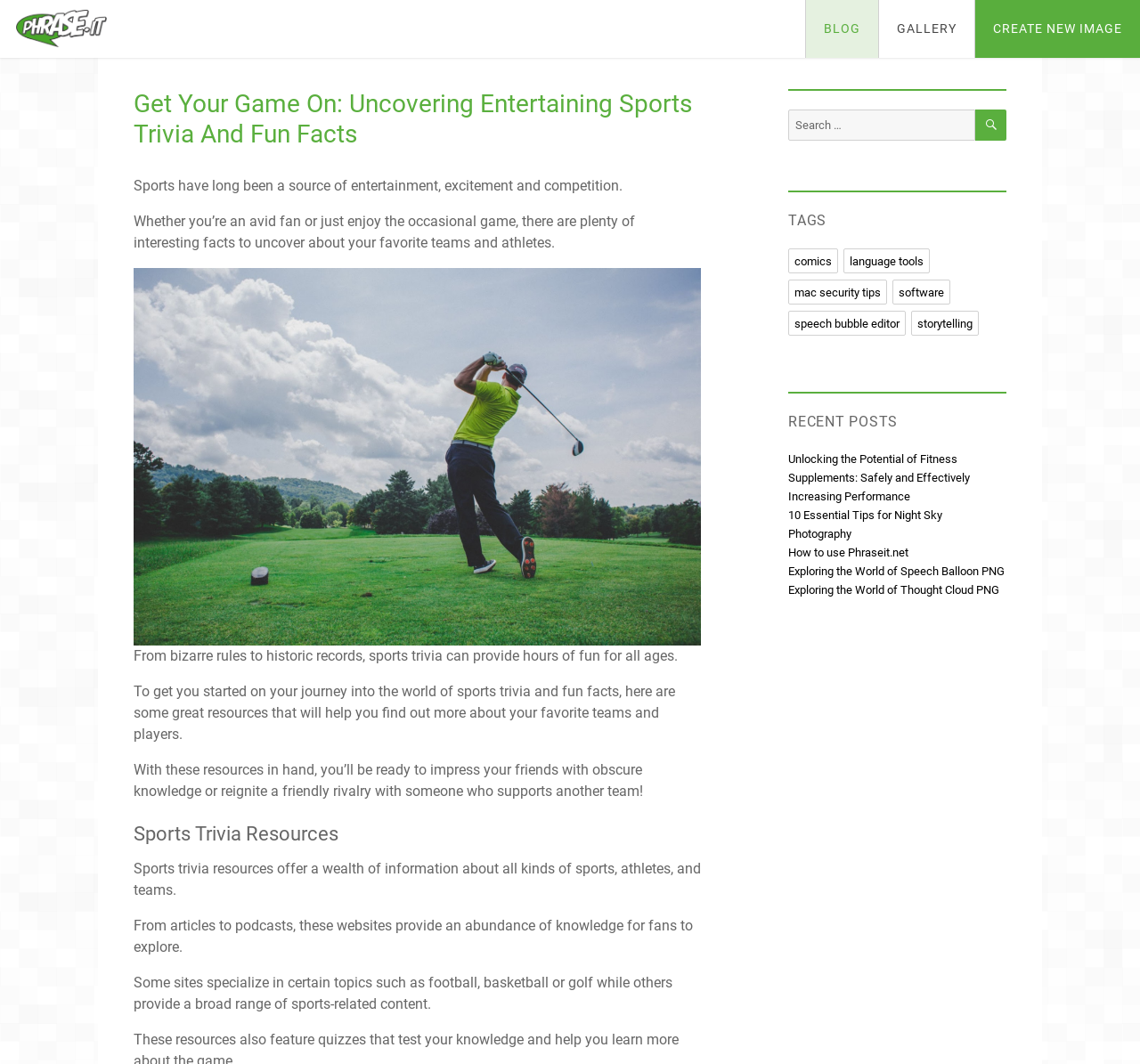Determine the bounding box coordinates of the clickable element to complete this instruction: "Read more about The powers return to Libya". Provide the coordinates in the format of four float numbers between 0 and 1, [left, top, right, bottom].

None